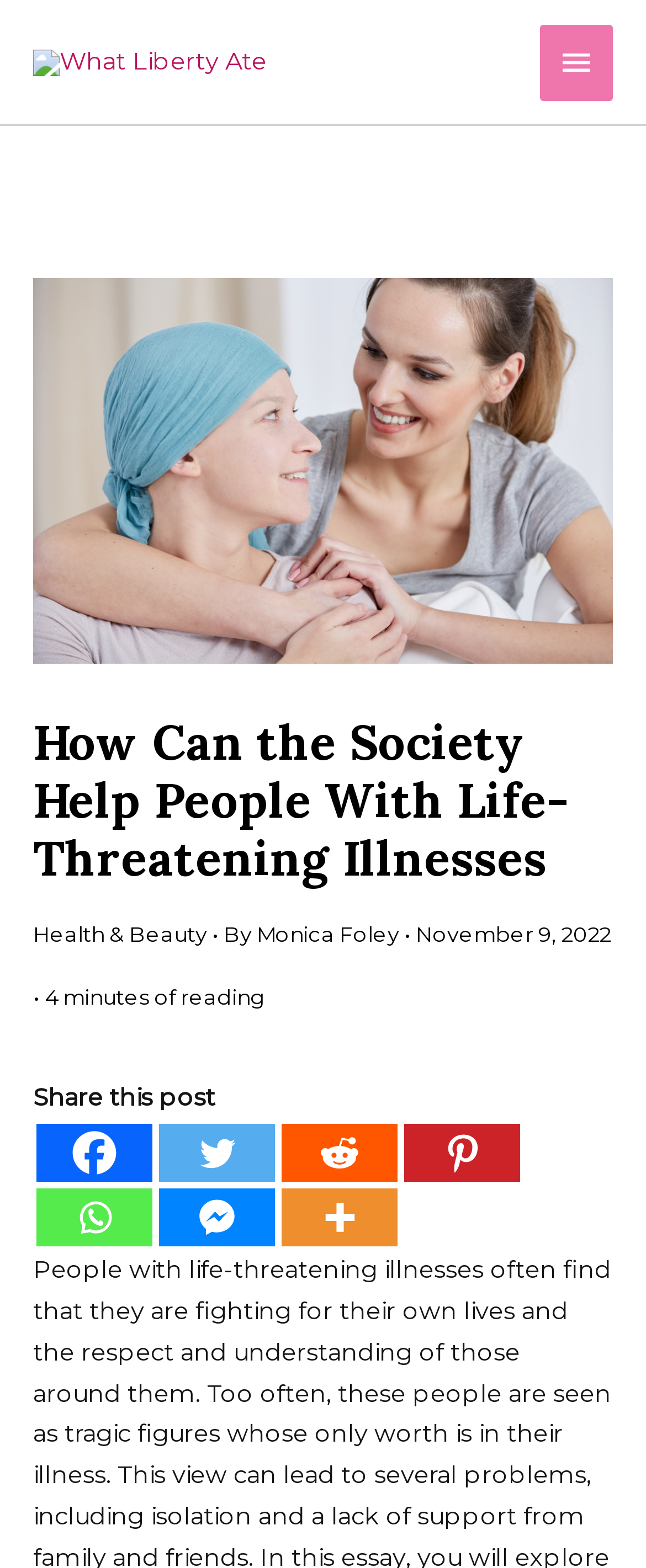Use a single word or phrase to answer the question: What options are available to share the post?

Facebook, Twitter, Reddit, Pinterest, Whatsapp, Facebook Messenger, More